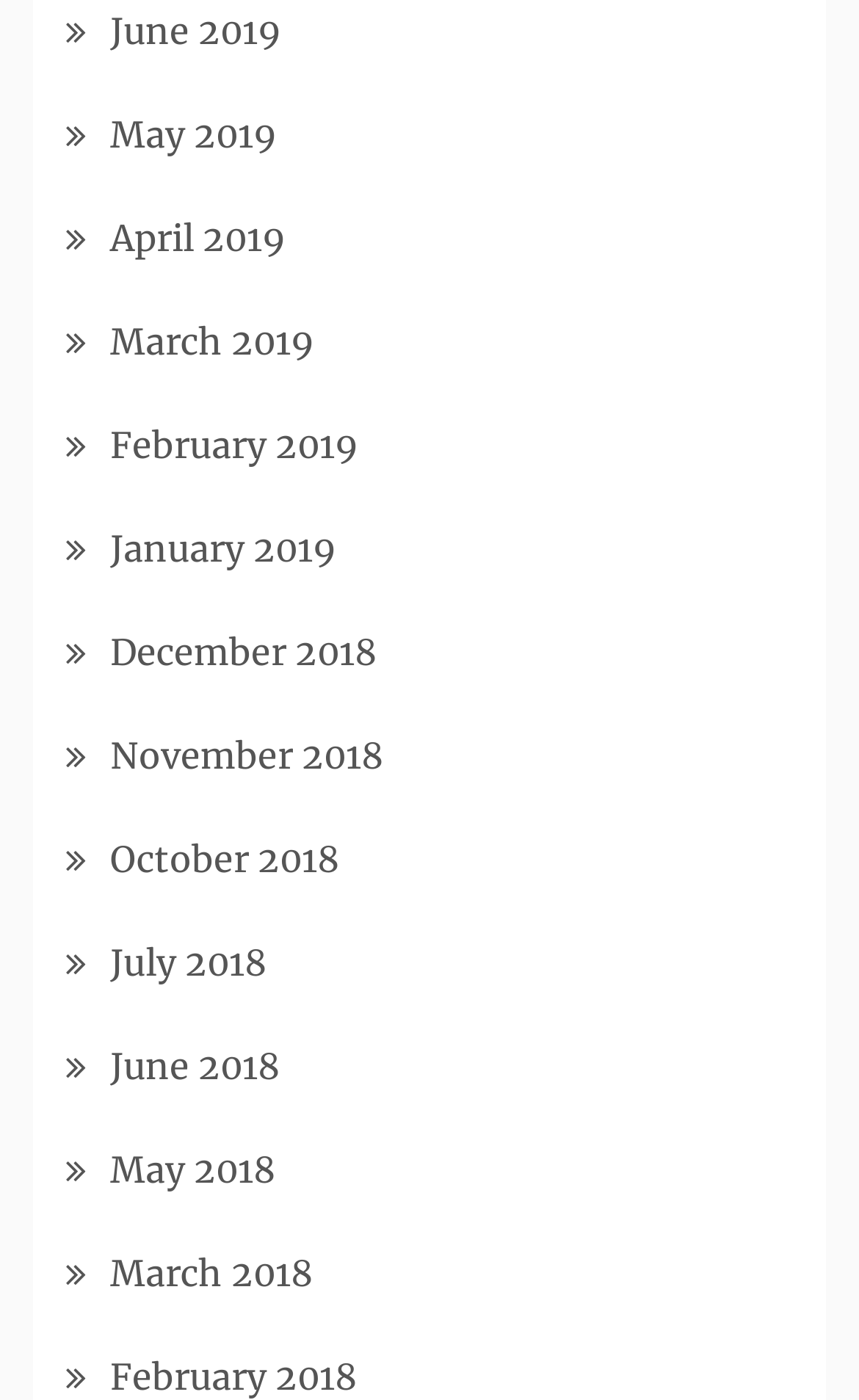Please determine the bounding box coordinates of the element to click in order to execute the following instruction: "view June 2019". The coordinates should be four float numbers between 0 and 1, specified as [left, top, right, bottom].

[0.128, 0.006, 0.328, 0.037]